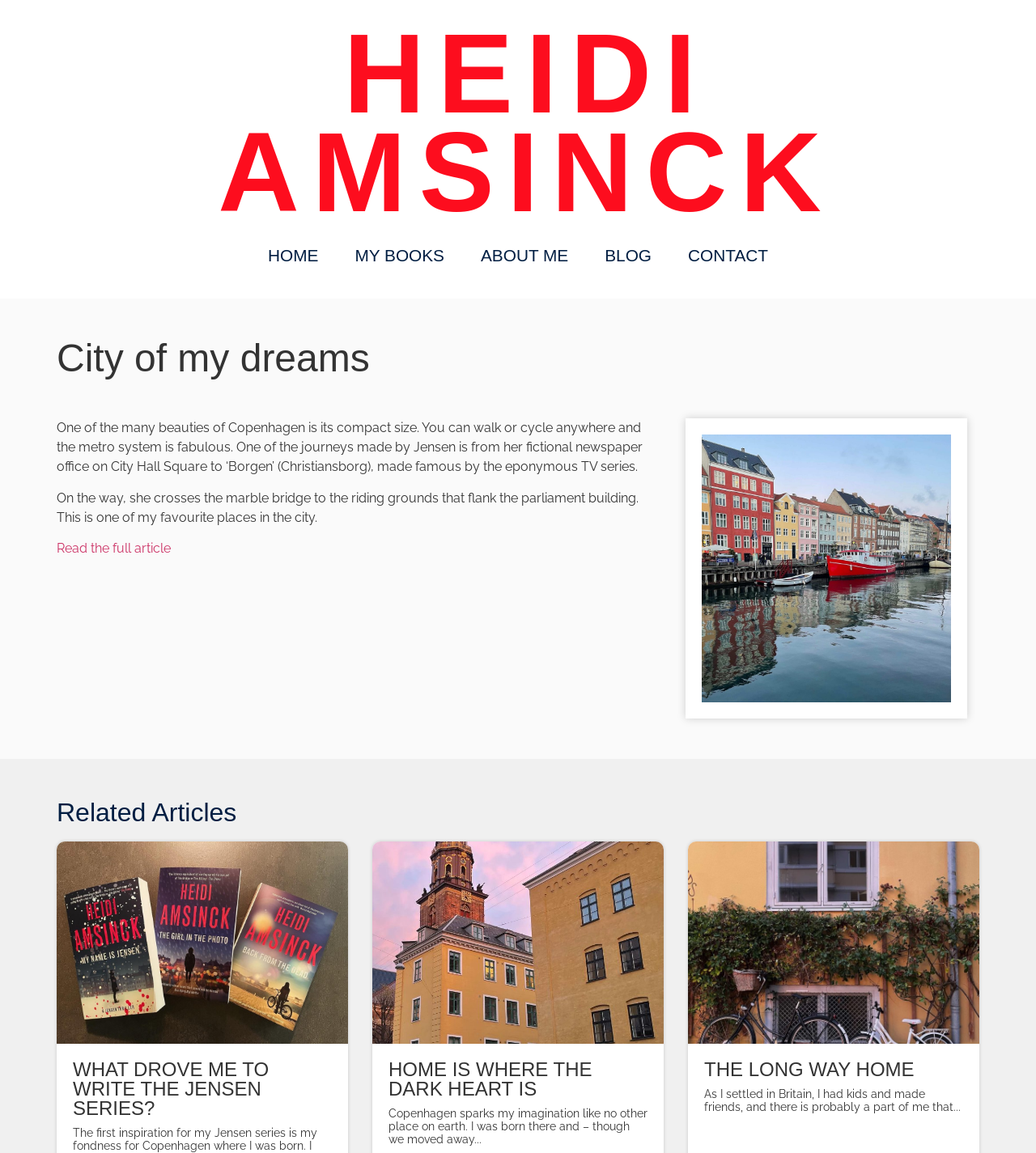Identify the coordinates of the bounding box for the element described below: "Contact". Return the coordinates as four float numbers between 0 and 1: [left, top, right, bottom].

[0.648, 0.206, 0.757, 0.238]